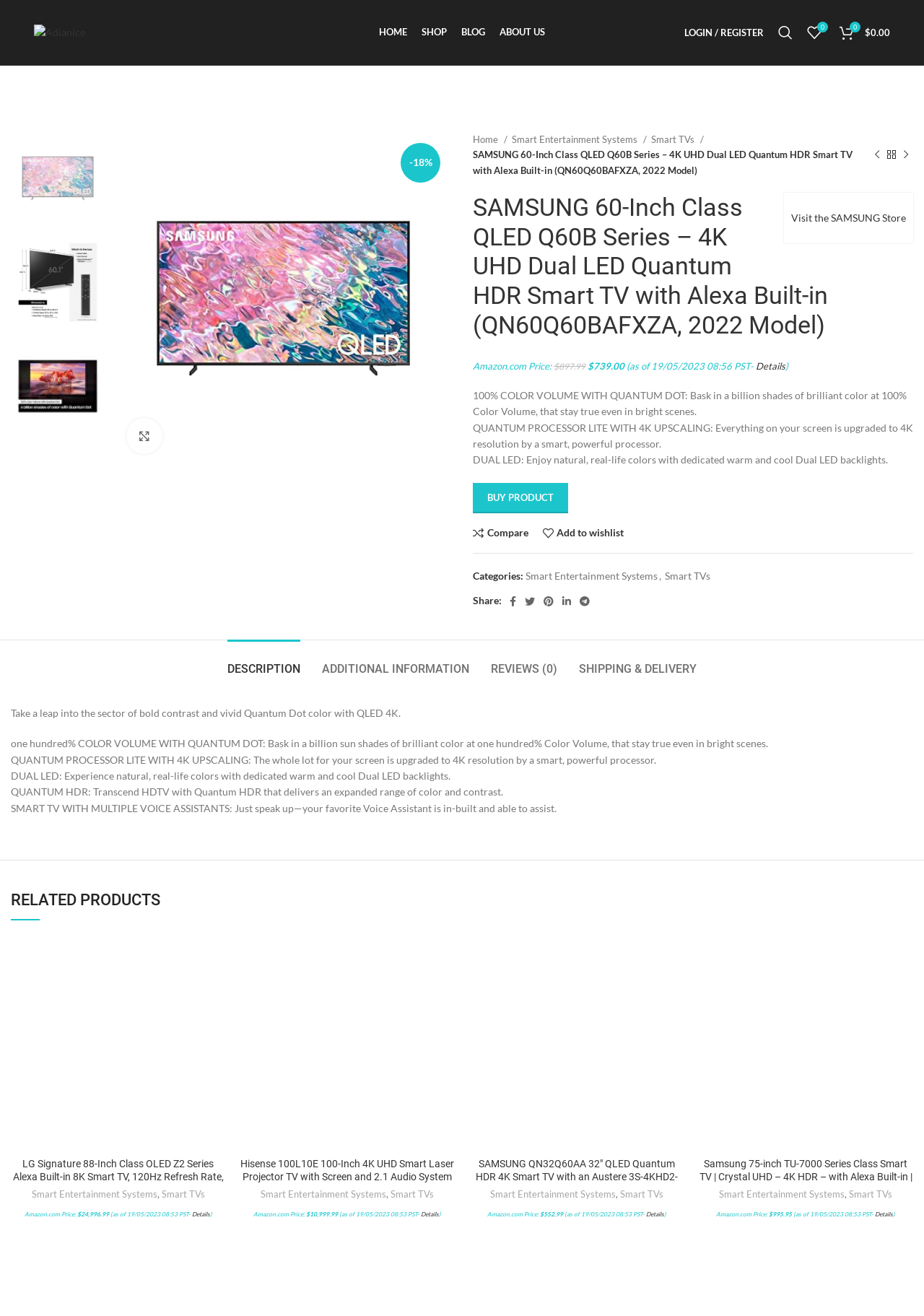Could you determine the bounding box coordinates of the clickable element to complete the instruction: "Click on the 'LOGIN / REGISTER' link"? Provide the coordinates as four float numbers between 0 and 1, i.e., [left, top, right, bottom].

[0.733, 0.014, 0.834, 0.036]